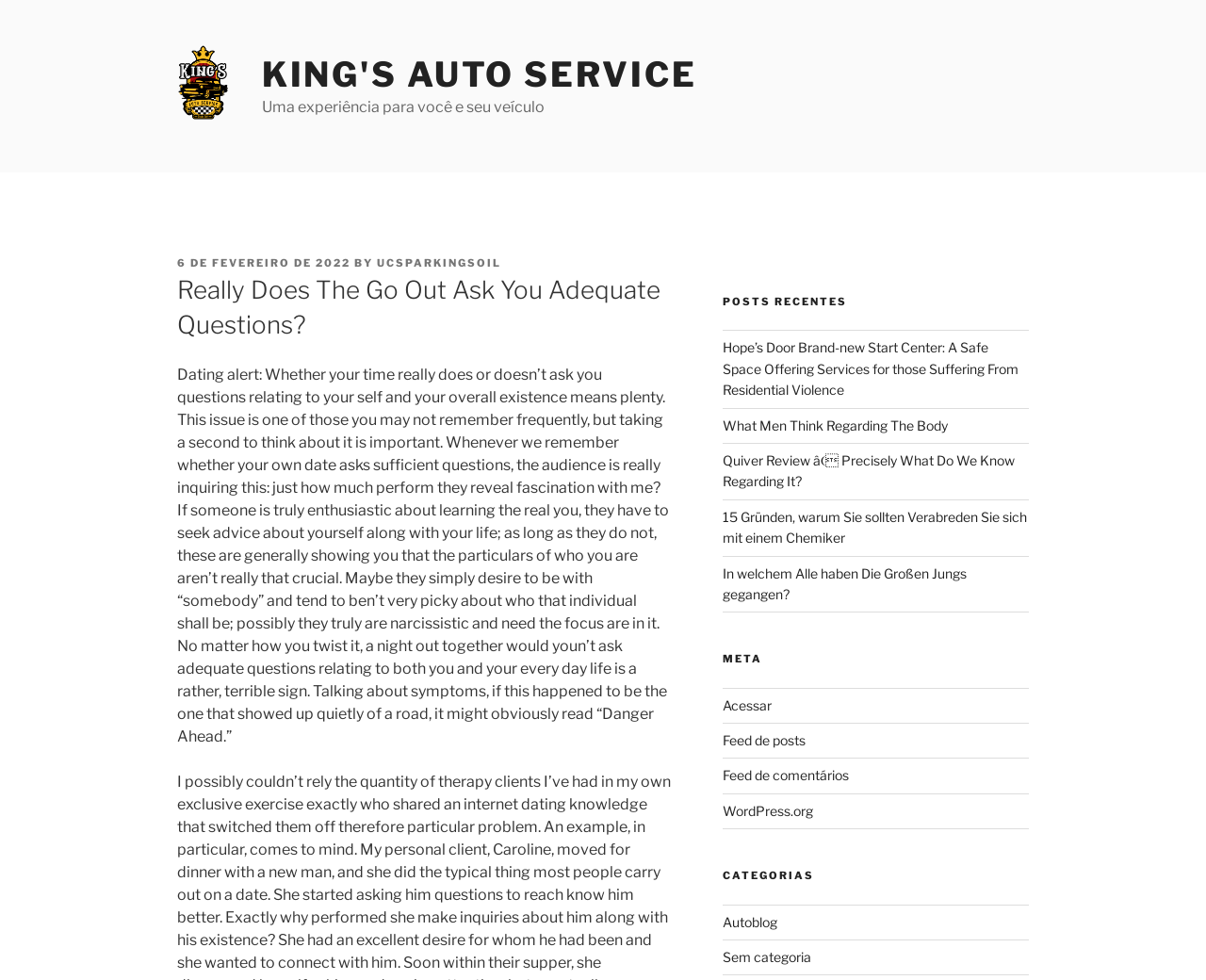Using the image as a reference, answer the following question in as much detail as possible:
How many recent posts are listed on the webpage?

The number of recent posts can be counted from the 'POSTS RECENTES' section, where 5 links to different posts are listed.